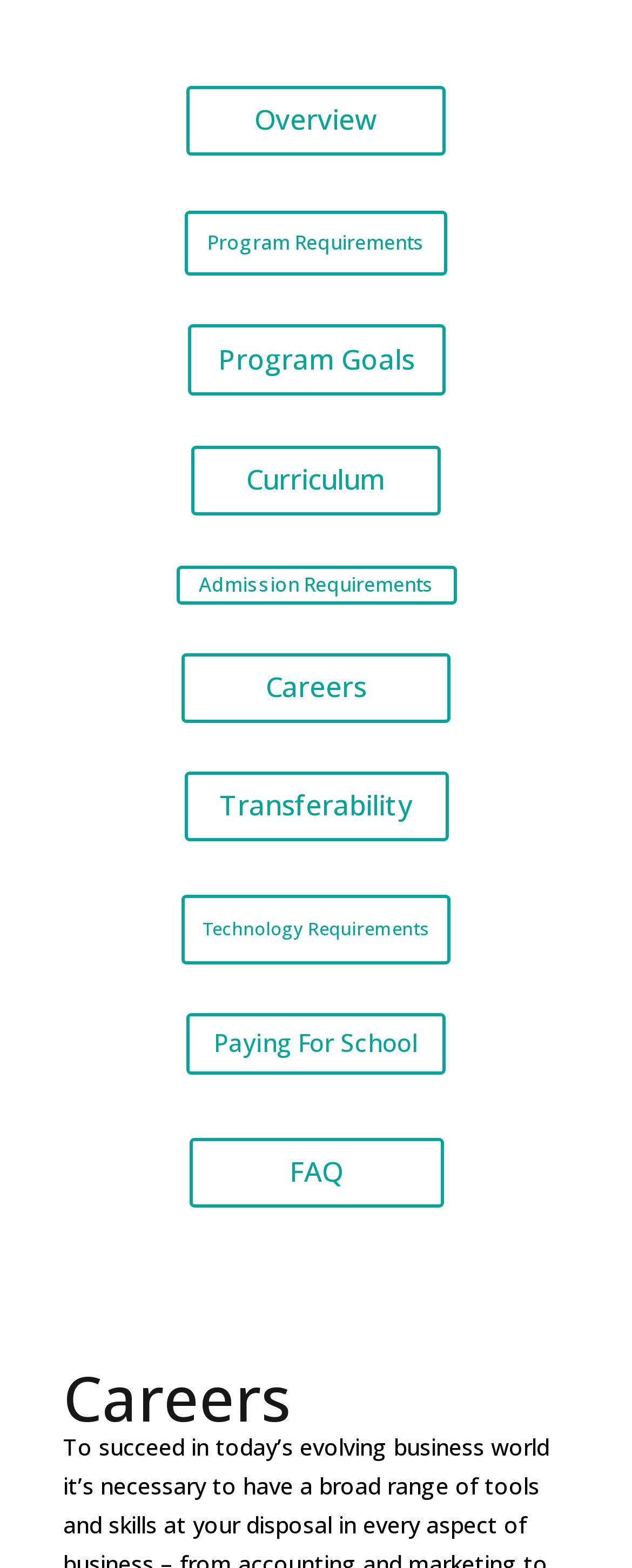What is the last link in the main menu?
Based on the content of the image, thoroughly explain and answer the question.

I looked at the main menu and found that the last link is 'FAQ', which is located at the bottom of the menu.